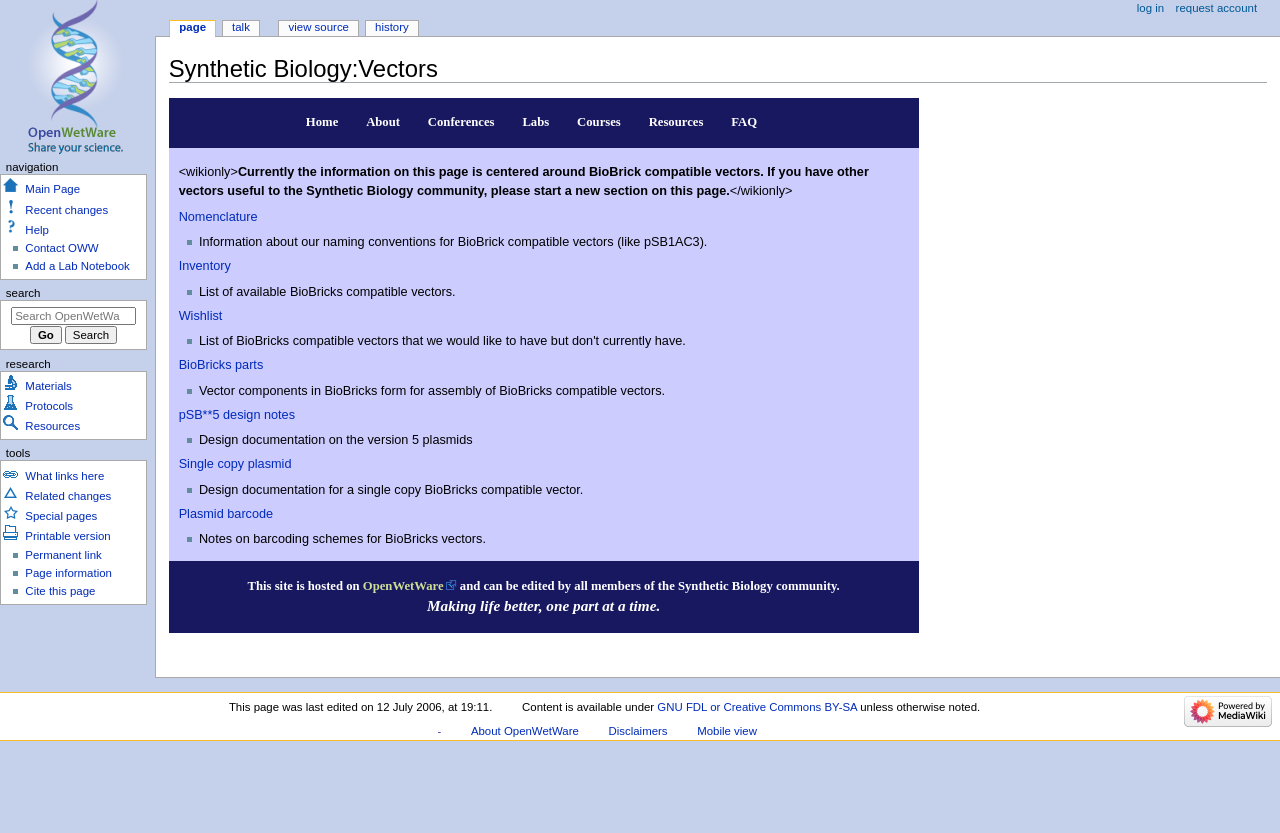Locate the bounding box coordinates of the area where you should click to accomplish the instruction: "Log in".

[0.888, 0.002, 0.909, 0.02]